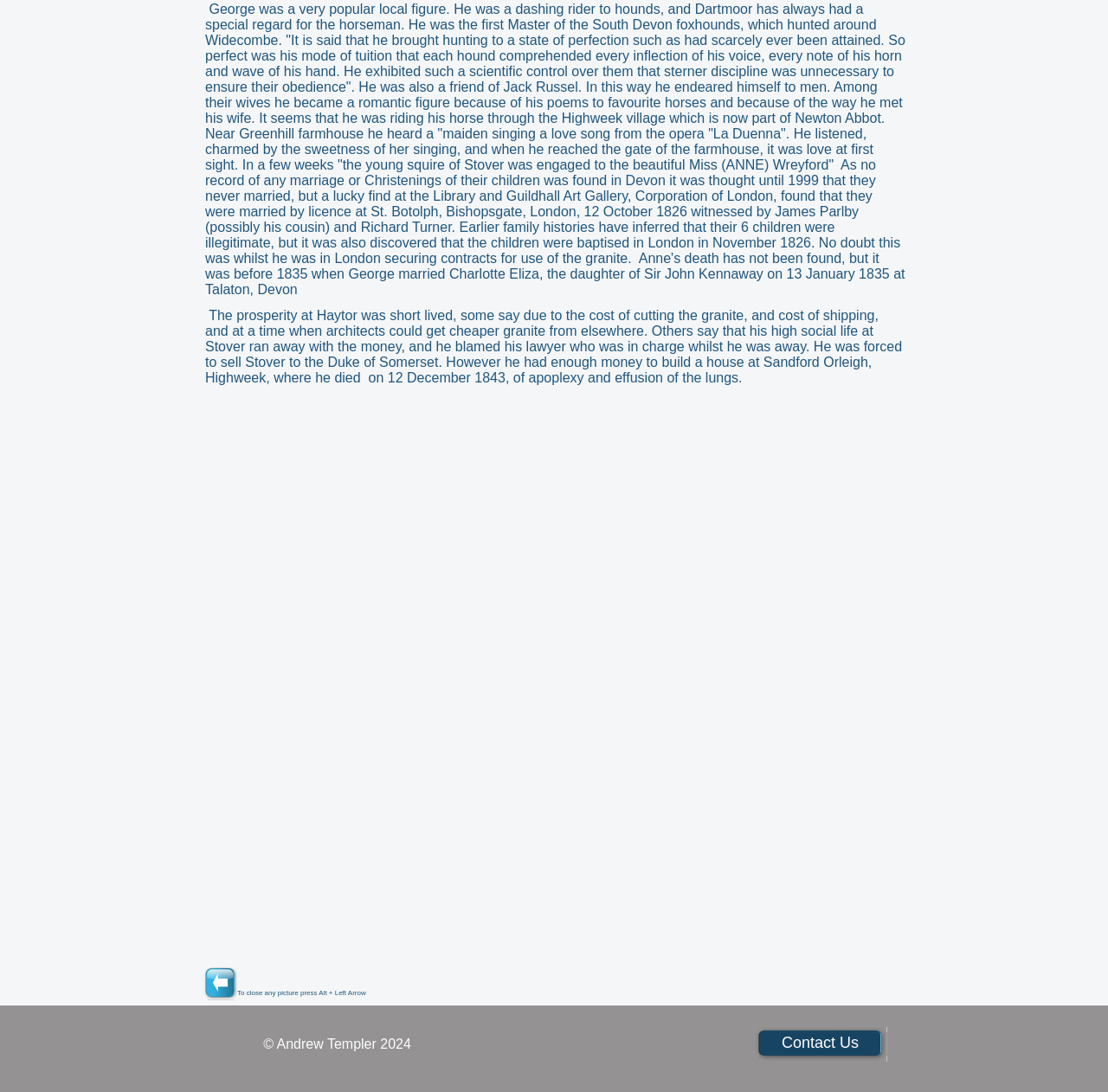Given the element description parent_node: TEMPLER FAMILY, predict the bounding box coordinates for the UI element in the webpage screenshot. The format should be (top-left x, top-left y, bottom-right x, bottom-right y), and the values should be between 0 and 1.

[0.184, 0.886, 0.214, 0.916]